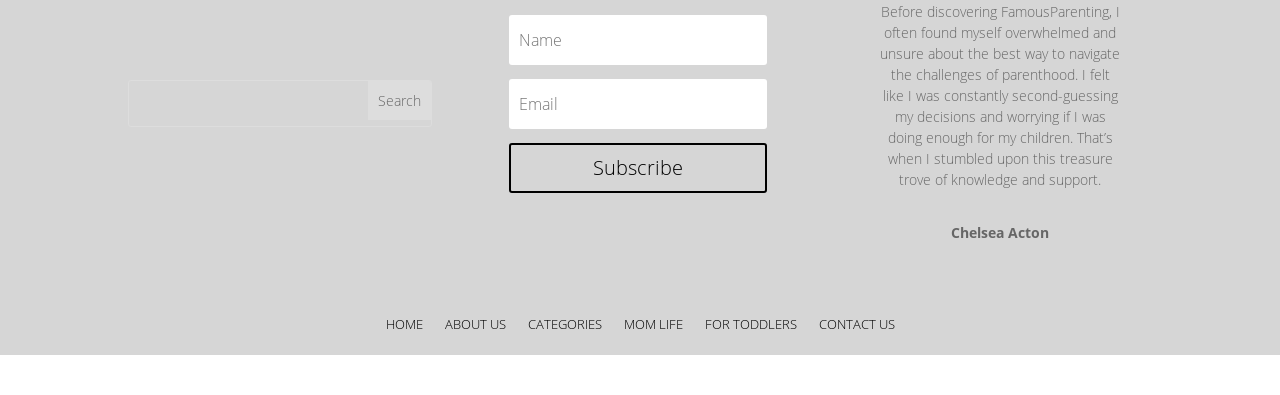Locate the bounding box of the UI element described by: "About Us" in the given webpage screenshot.

[0.347, 0.802, 0.395, 0.857]